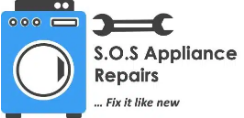Compose a detailed narrative for the image.

The image features the logo of "S.O.S Appliance Repairs," showcasing a stylized washing machine in blue, symbolizing the company's focus on appliance repair services. Adjacent to the machine is a wrench, emphasizing the repair aspect of the business. The text "S.O.S Appliance Repairs" is prominently displayed alongside a tagline that reads "... Fix it like new," suggesting a commitment to restoring appliances to optimal condition. This visually engaging logo effectively communicates the company's mission of providing quality repair services.